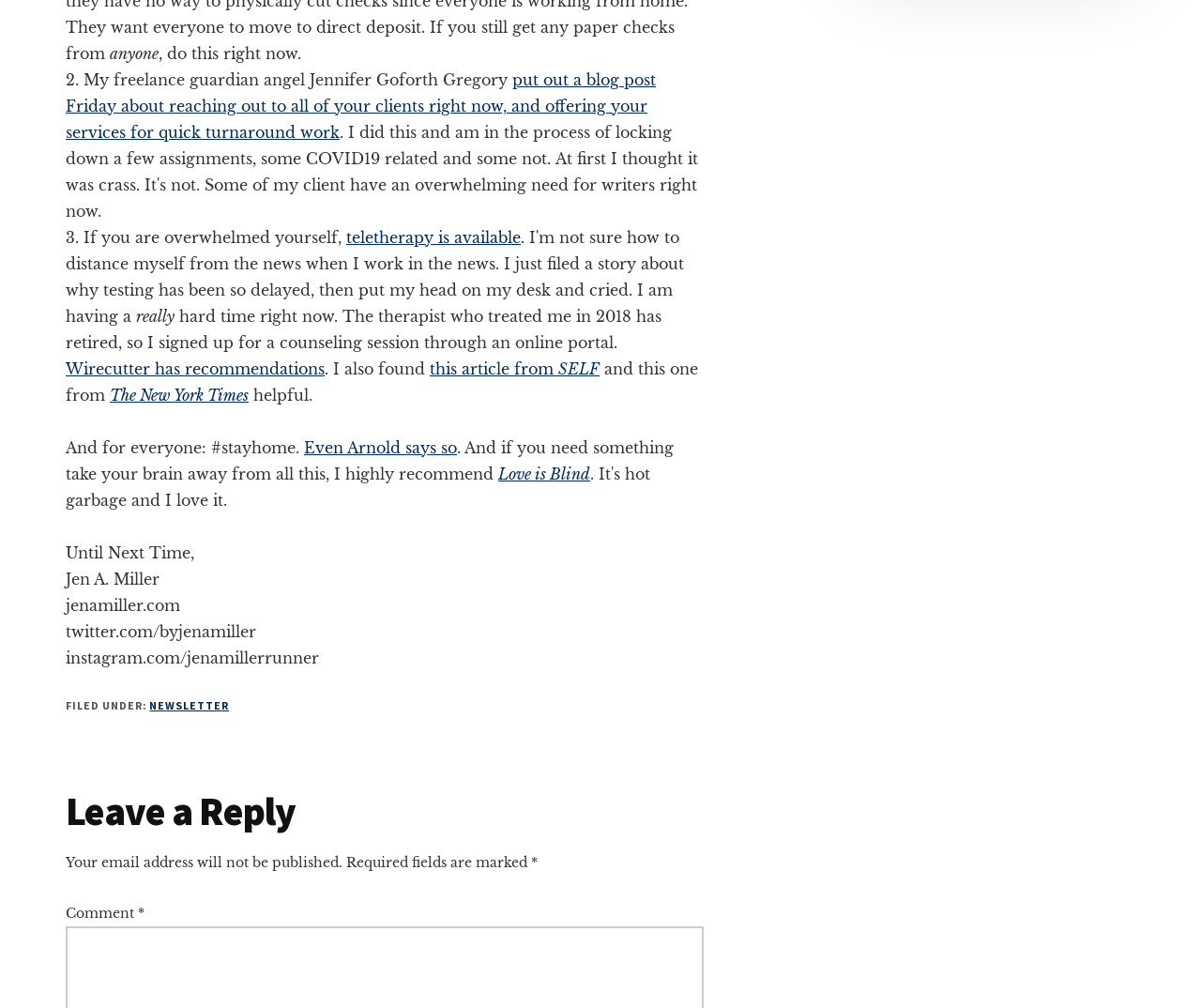Bounding box coordinates are specified in the format (top-left x, top-left y, bottom-right x, bottom-right y). All values are floating point numbers bounded between 0 and 1. Please provide the bounding box coordinate of the region this sentence describes: The New York Times

[0.091, 0.383, 0.207, 0.401]